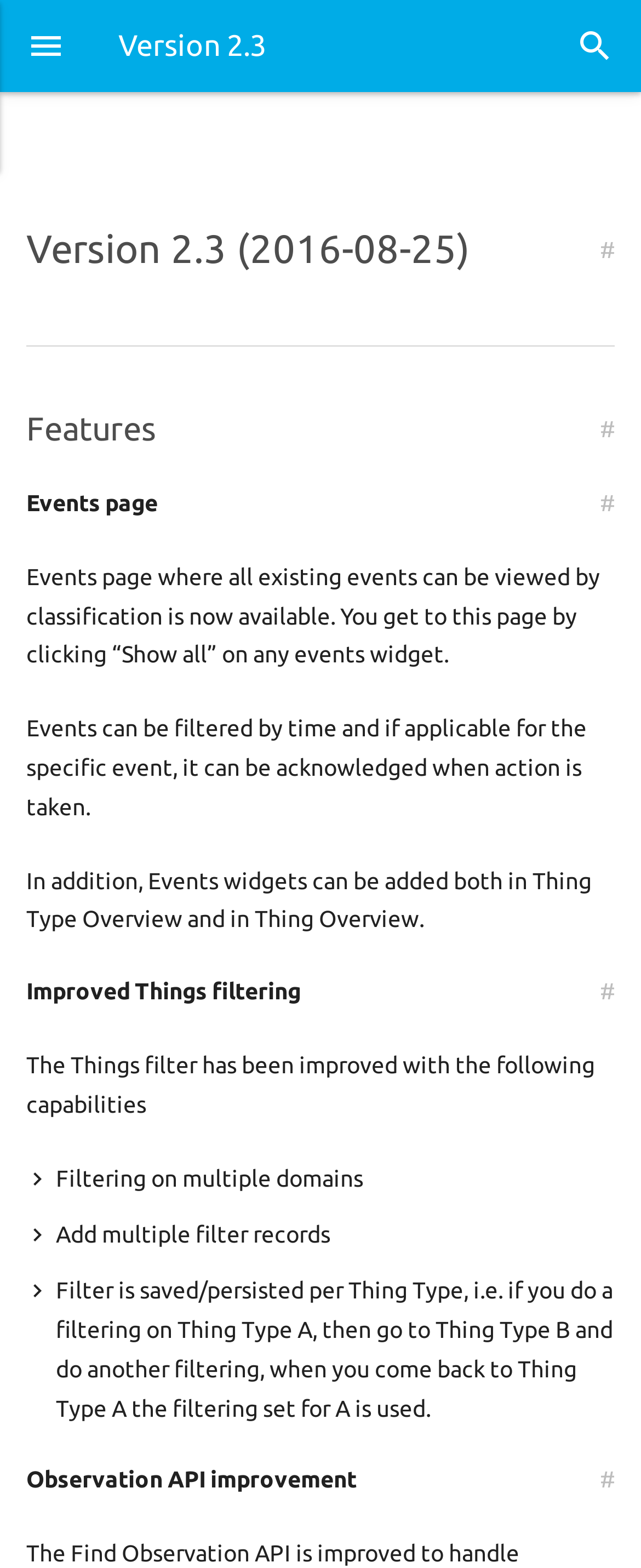Provide the bounding box coordinates of the UI element that matches the description: "parent_node: Version 2.3 aria-label="Menu"".

[0.01, 0.004, 0.133, 0.055]